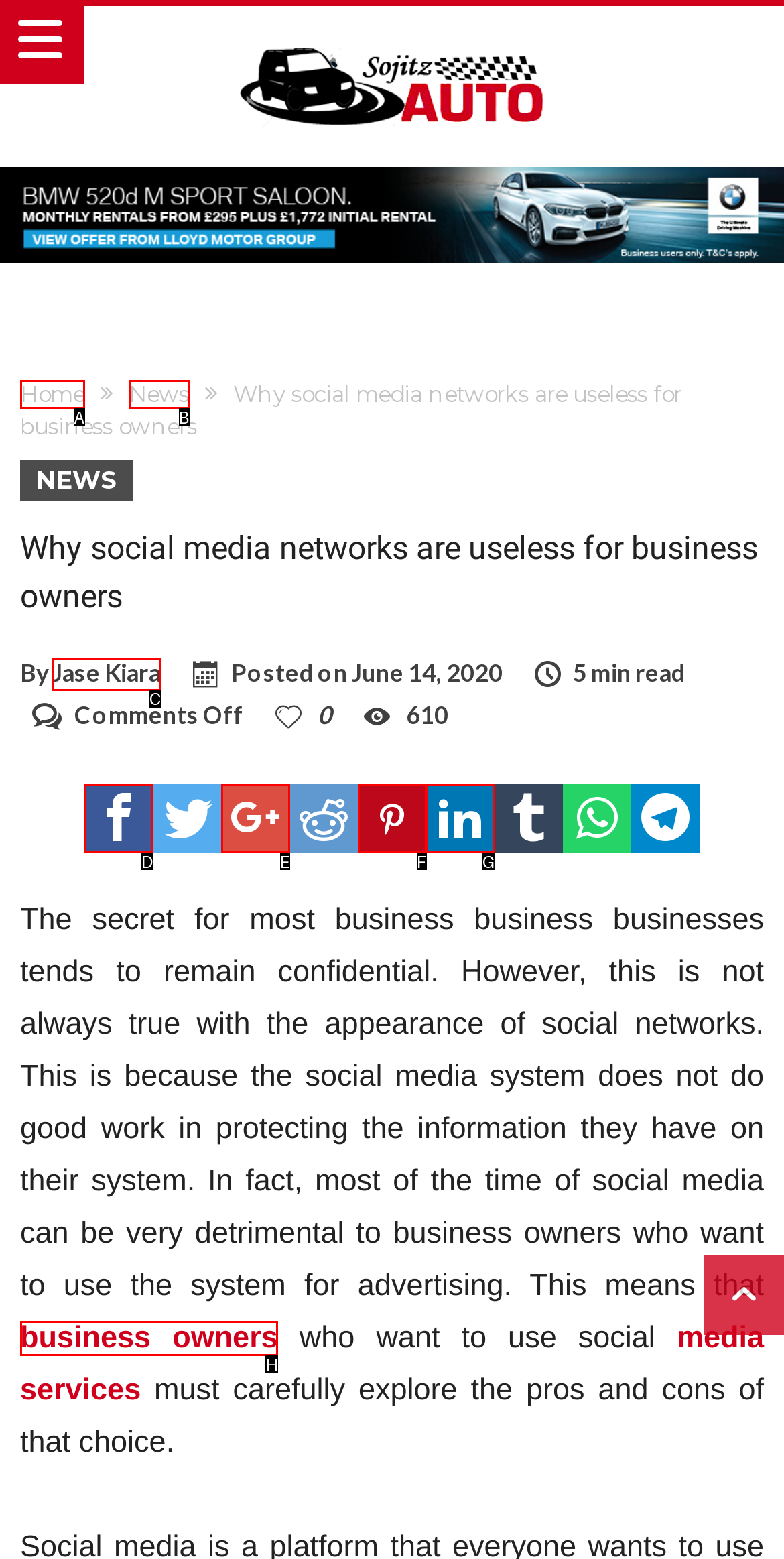Identify the appropriate lettered option to execute the following task: Read the article by Jase Kiara
Respond with the letter of the selected choice.

C